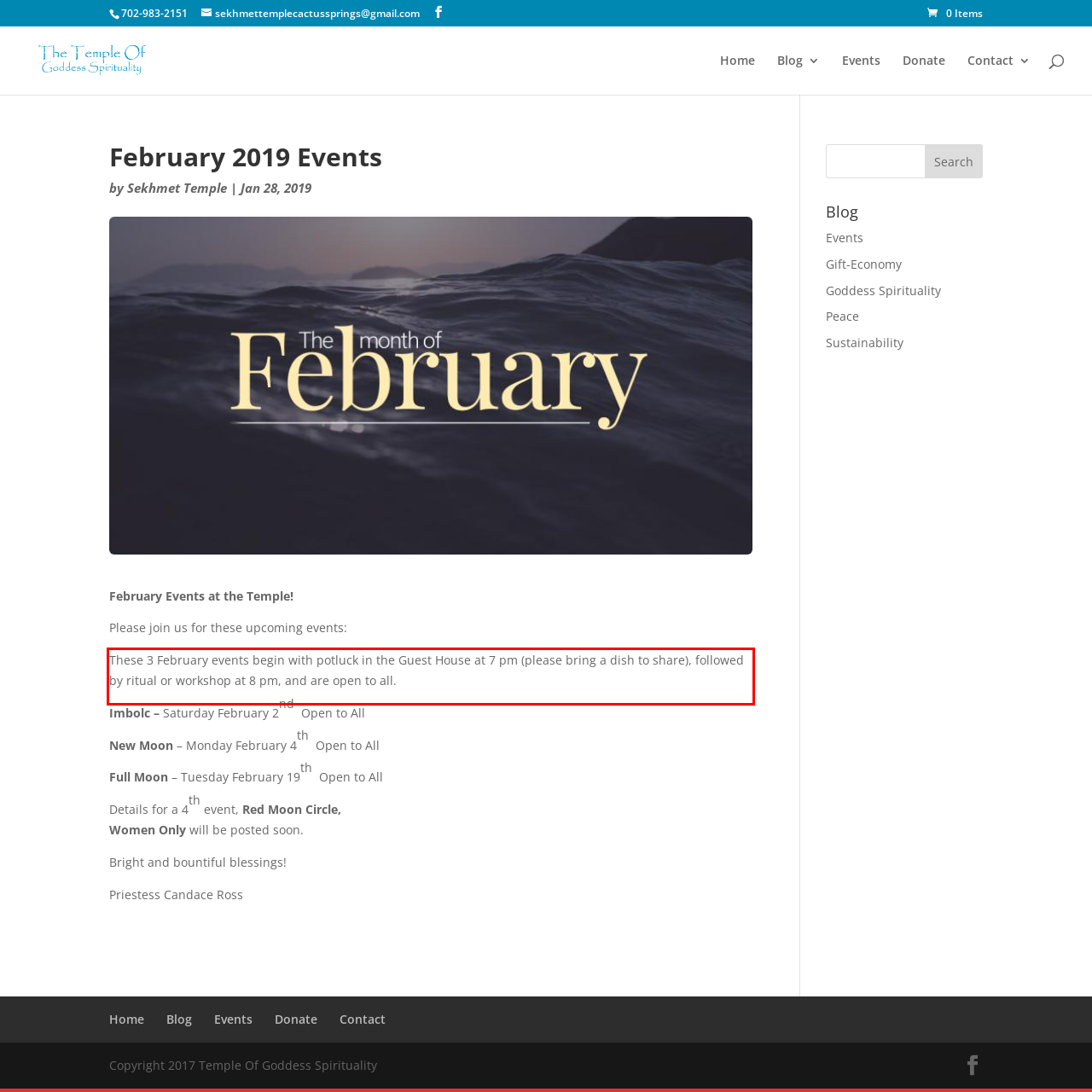Inspect the webpage screenshot that has a red bounding box and use OCR technology to read and display the text inside the red bounding box.

These 3 February events begin with potluck in the Guest House at 7 pm (please bring a dish to share), followed by ritual or workshop at 8 pm, and are open to all.